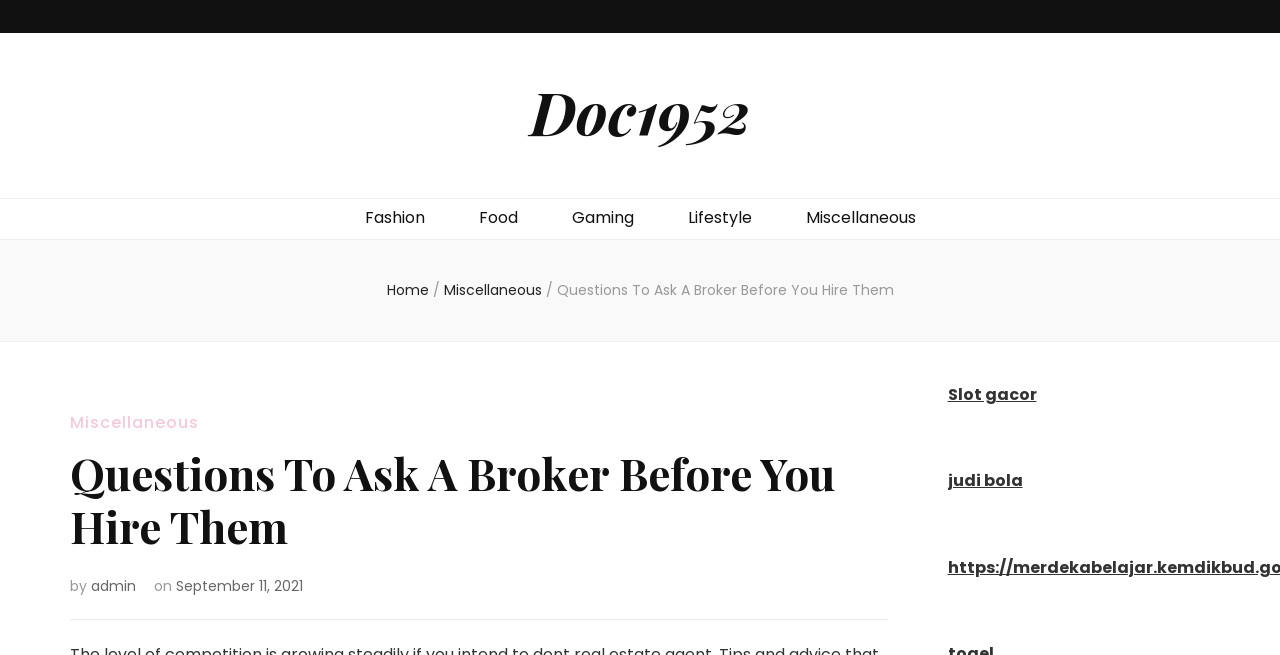Please give a short response to the question using one word or a phrase:
What is the purpose of the article?

To provide questions to ask a broker